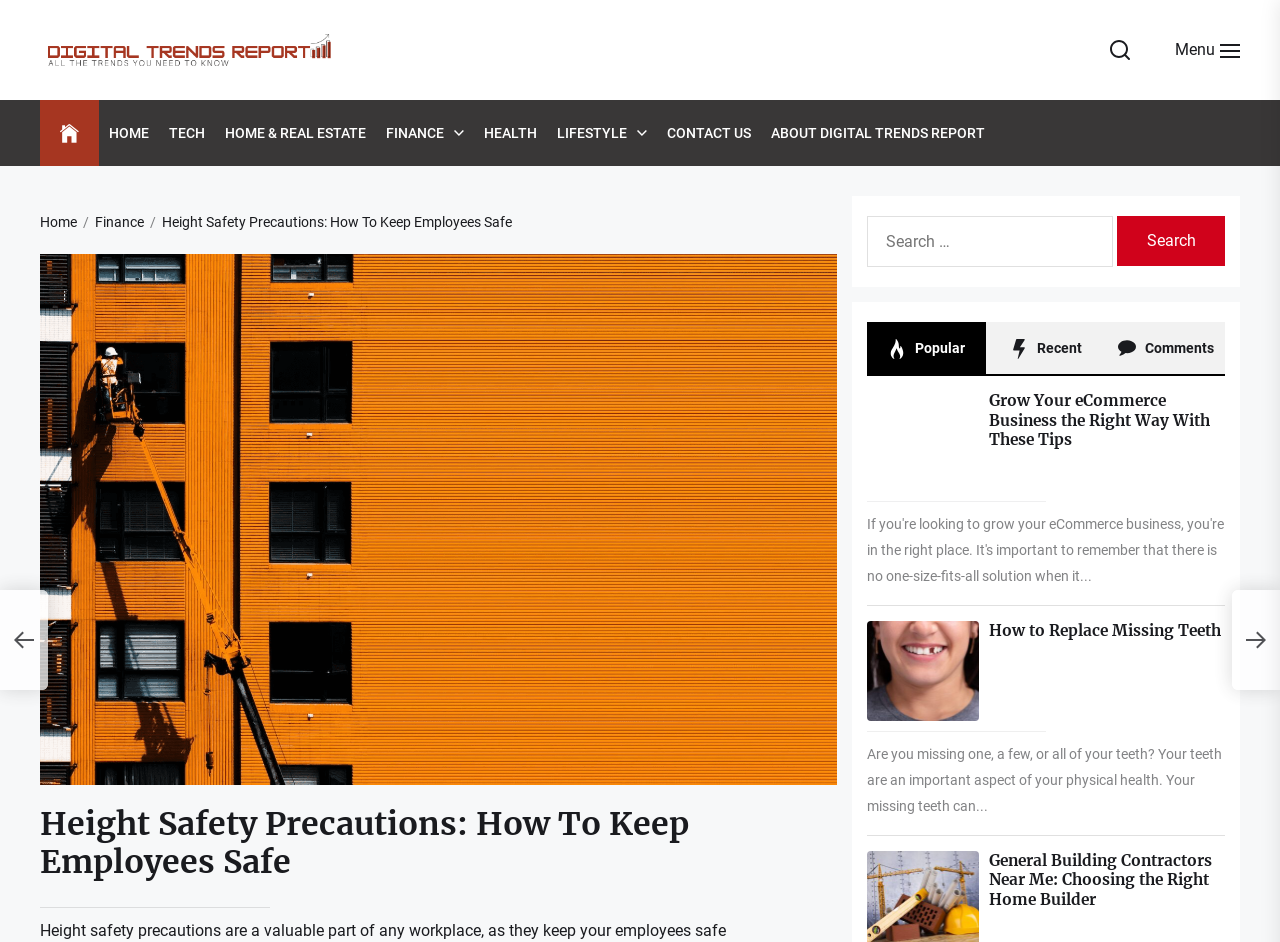Determine the bounding box coordinates of the clickable region to carry out the instruction: "Click on the 'CONTACT US' link".

[0.521, 0.13, 0.587, 0.153]